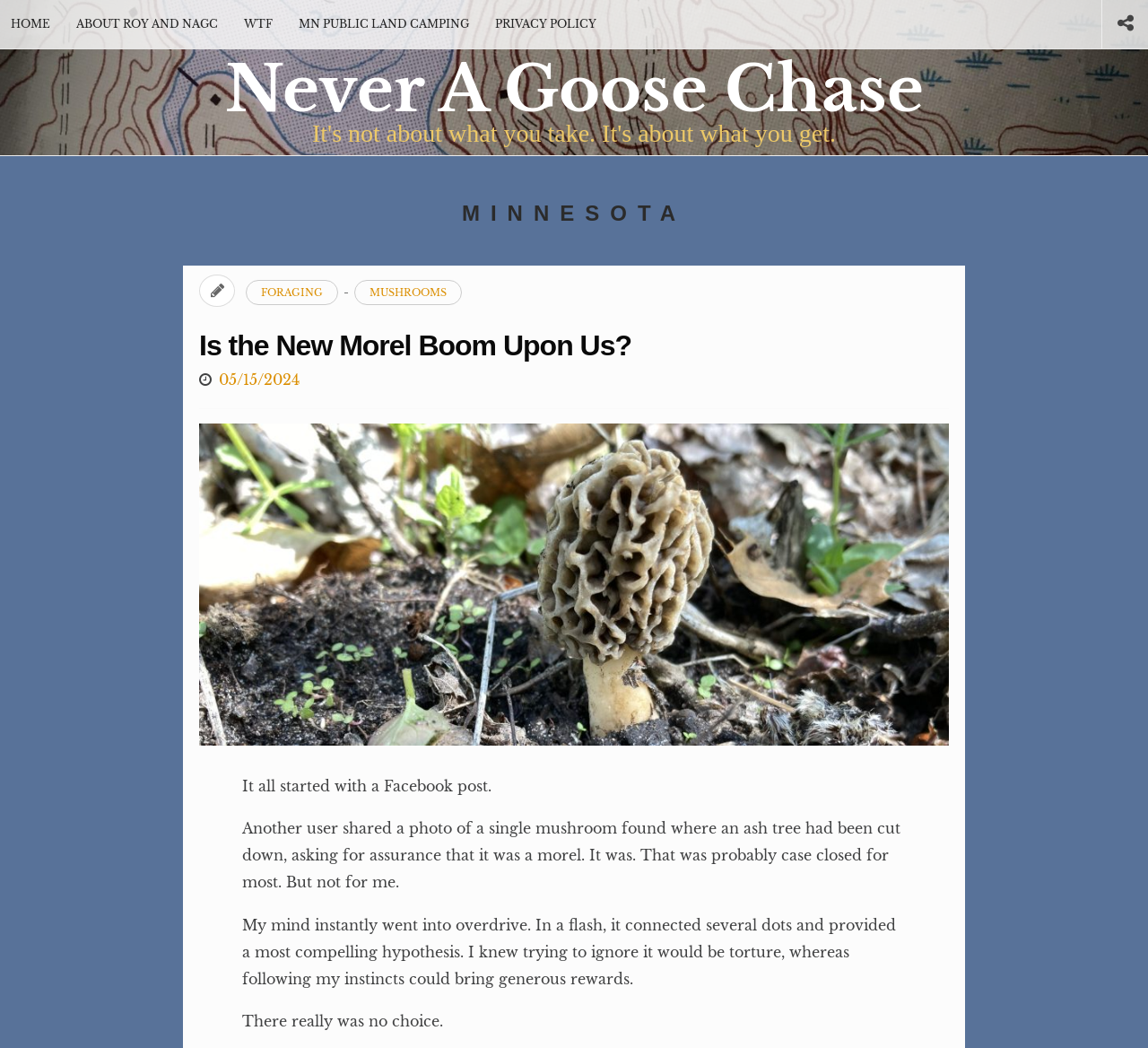Respond to the following query with just one word or a short phrase: 
What is the main topic of this website?

Minnesota